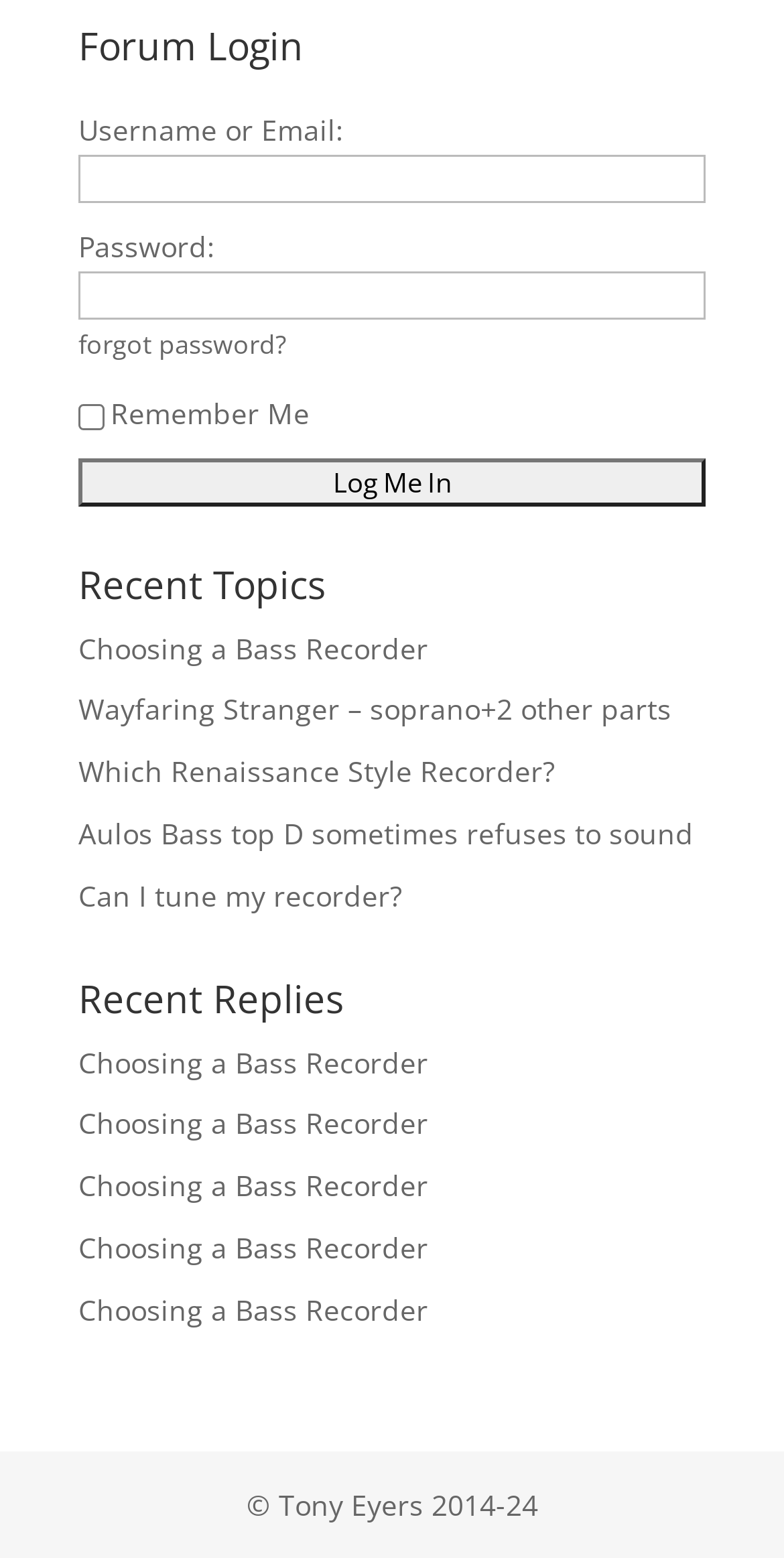What is the label of the checkbox above the 'Log Me In' button?
From the screenshot, provide a brief answer in one word or phrase.

Remember Me